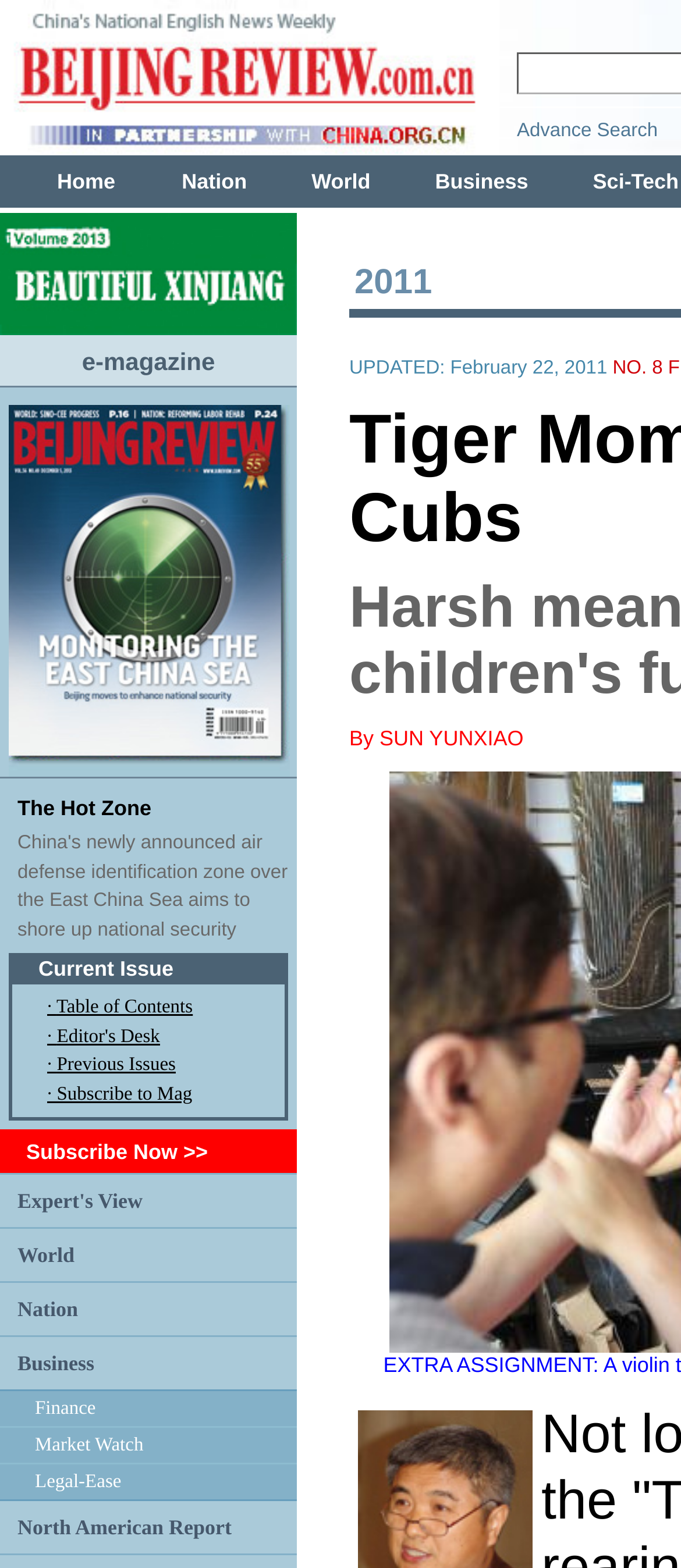Locate the bounding box coordinates of the element that should be clicked to execute the following instruction: "Click on the e-magazine link".

[0.12, 0.221, 0.316, 0.239]